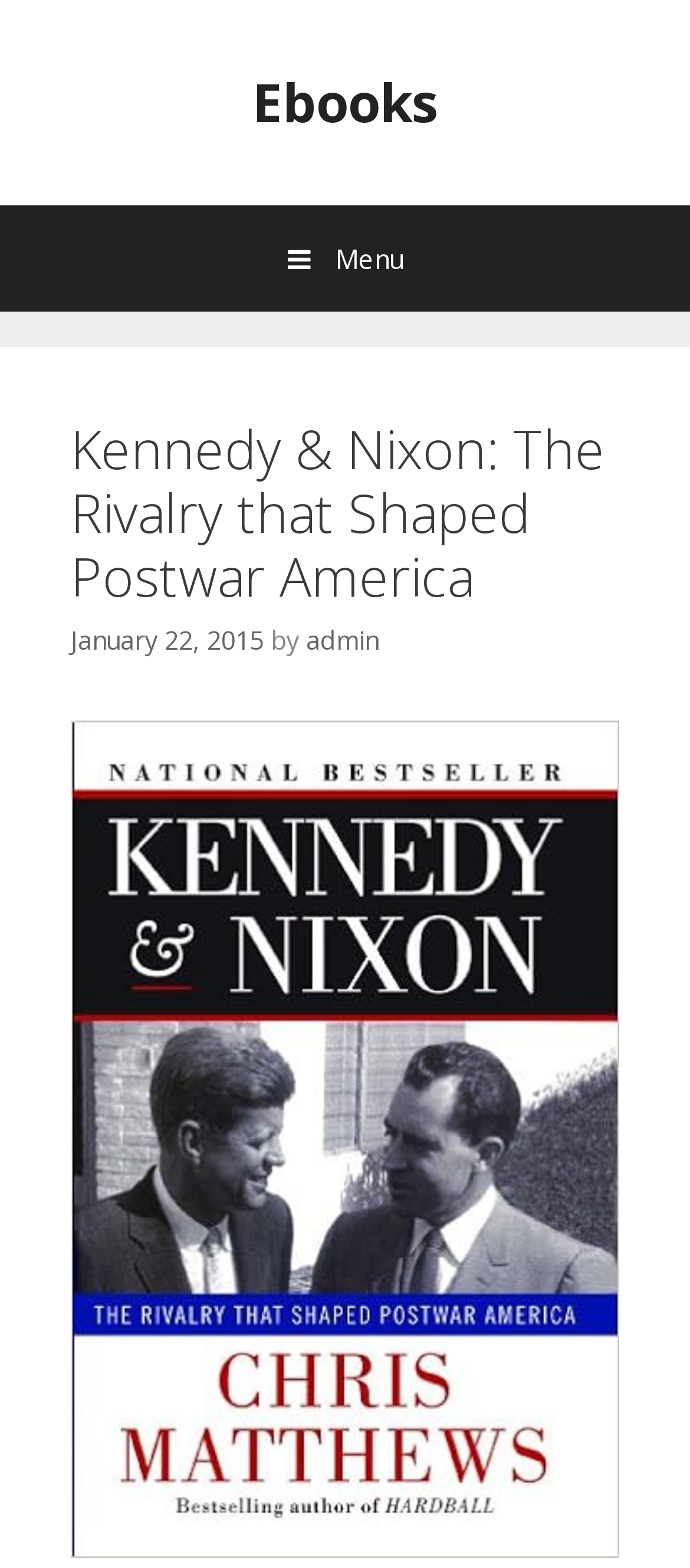Please predict the bounding box coordinates (top-left x, top-left y, bottom-right x, bottom-right y) for the UI element in the screenshot that fits the description: January 22, 2015

[0.103, 0.398, 0.382, 0.419]